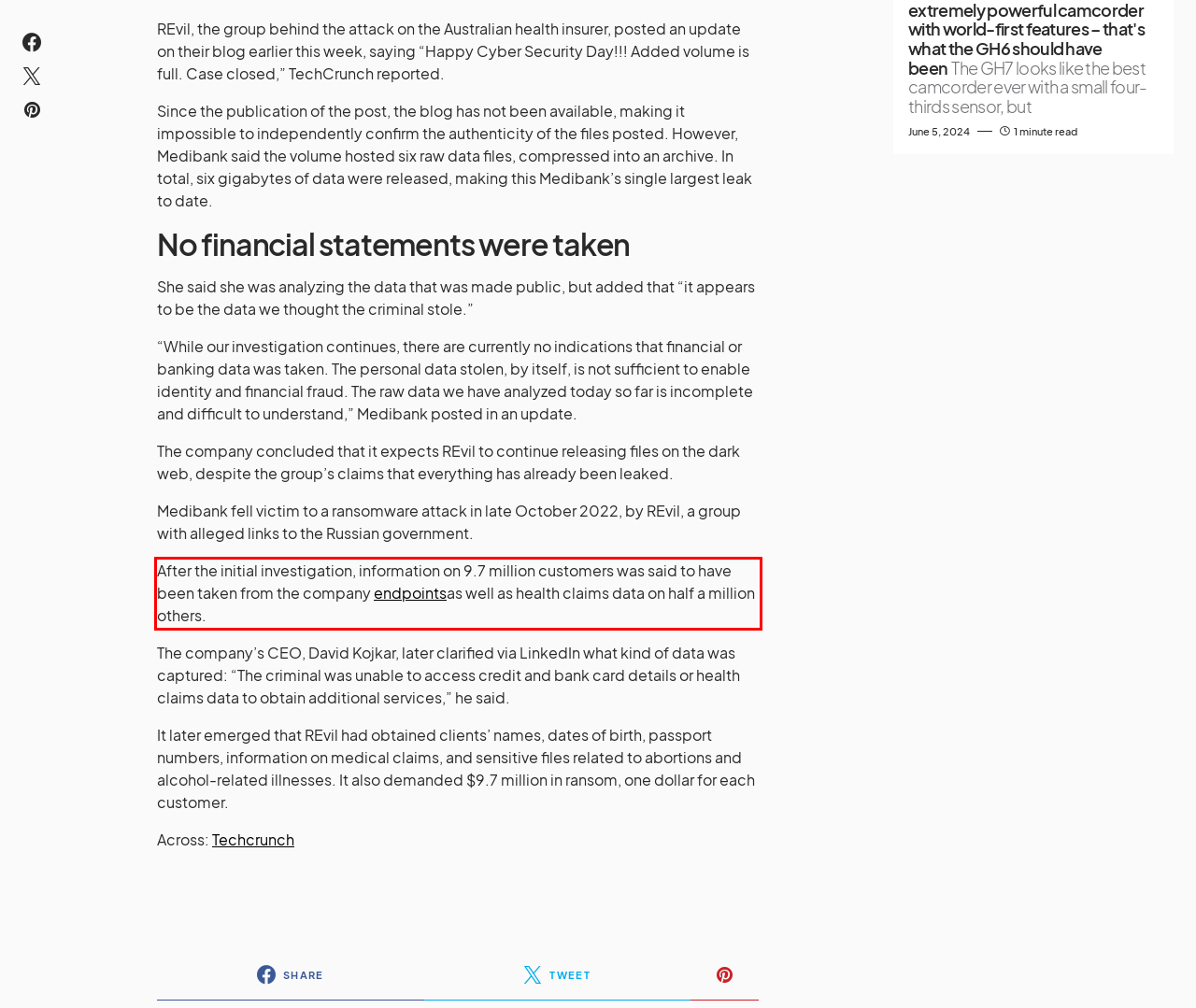Examine the webpage screenshot and use OCR to recognize and output the text within the red bounding box.

After the initial investigation, information on 9.7 million customers was said to have been taken from the company endpointsas well as health claims data on half a million others.